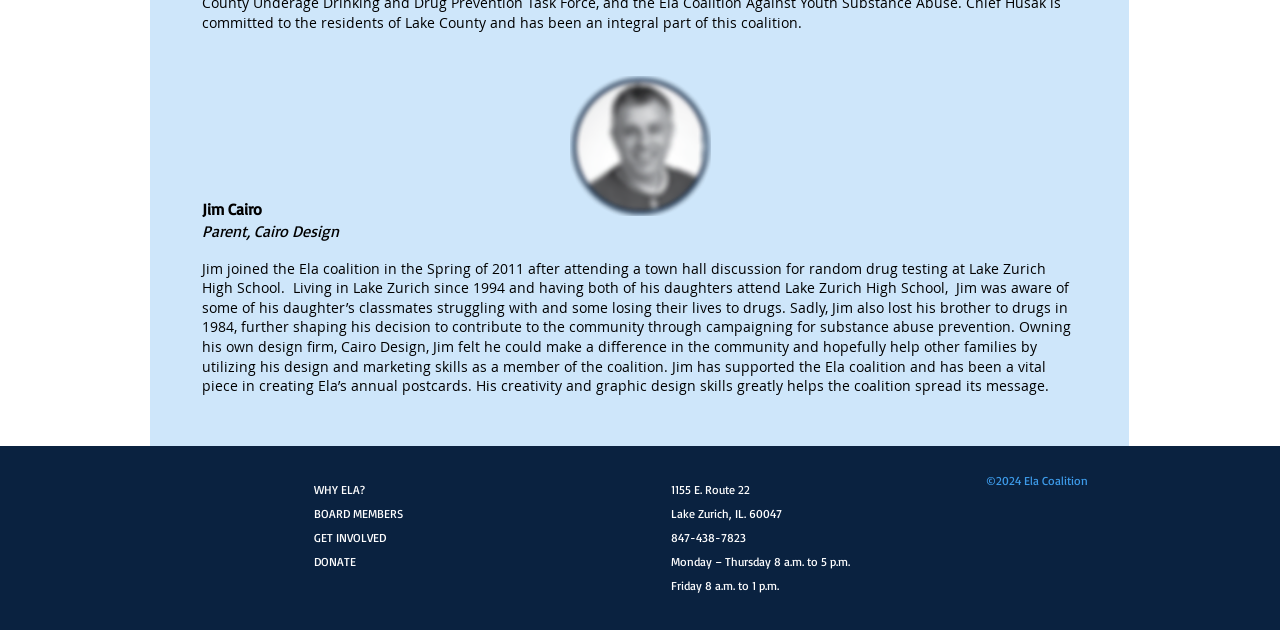Locate the bounding box of the UI element defined by this description: "Lake Zurich, IL. 60047". The coordinates should be given as four float numbers between 0 and 1, formatted as [left, top, right, bottom].

[0.524, 0.803, 0.611, 0.827]